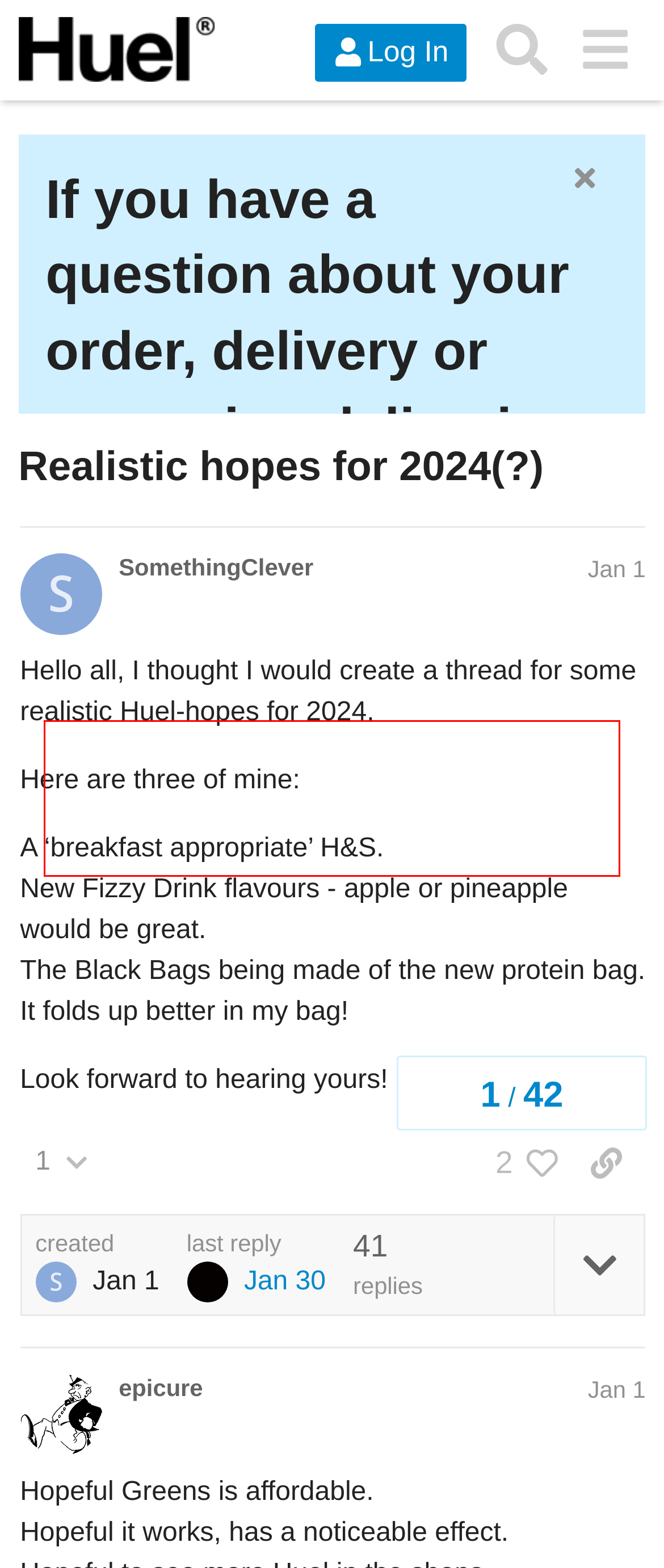From the given screenshot of a webpage, identify the red bounding box and extract the text content within it.

You will be put in touch with our amazing customer service team who will be able to resolve your issue faster than any post to the forum will.